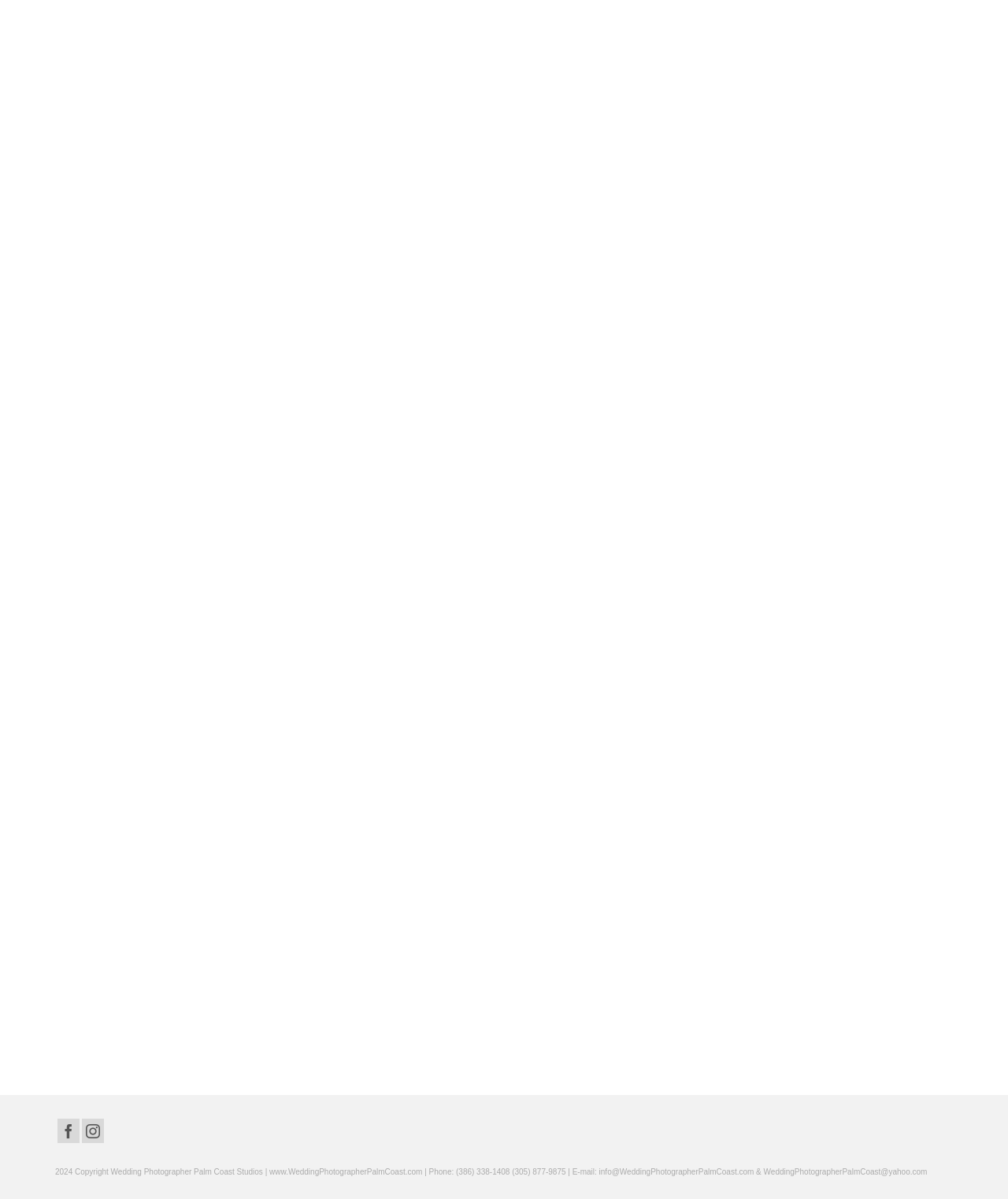Identify and provide the bounding box coordinates of the UI element described: "Marineland Beach". The coordinates should be formatted as [left, top, right, bottom], with each number being a float between 0 and 1.

[0.323, 0.701, 0.392, 0.709]